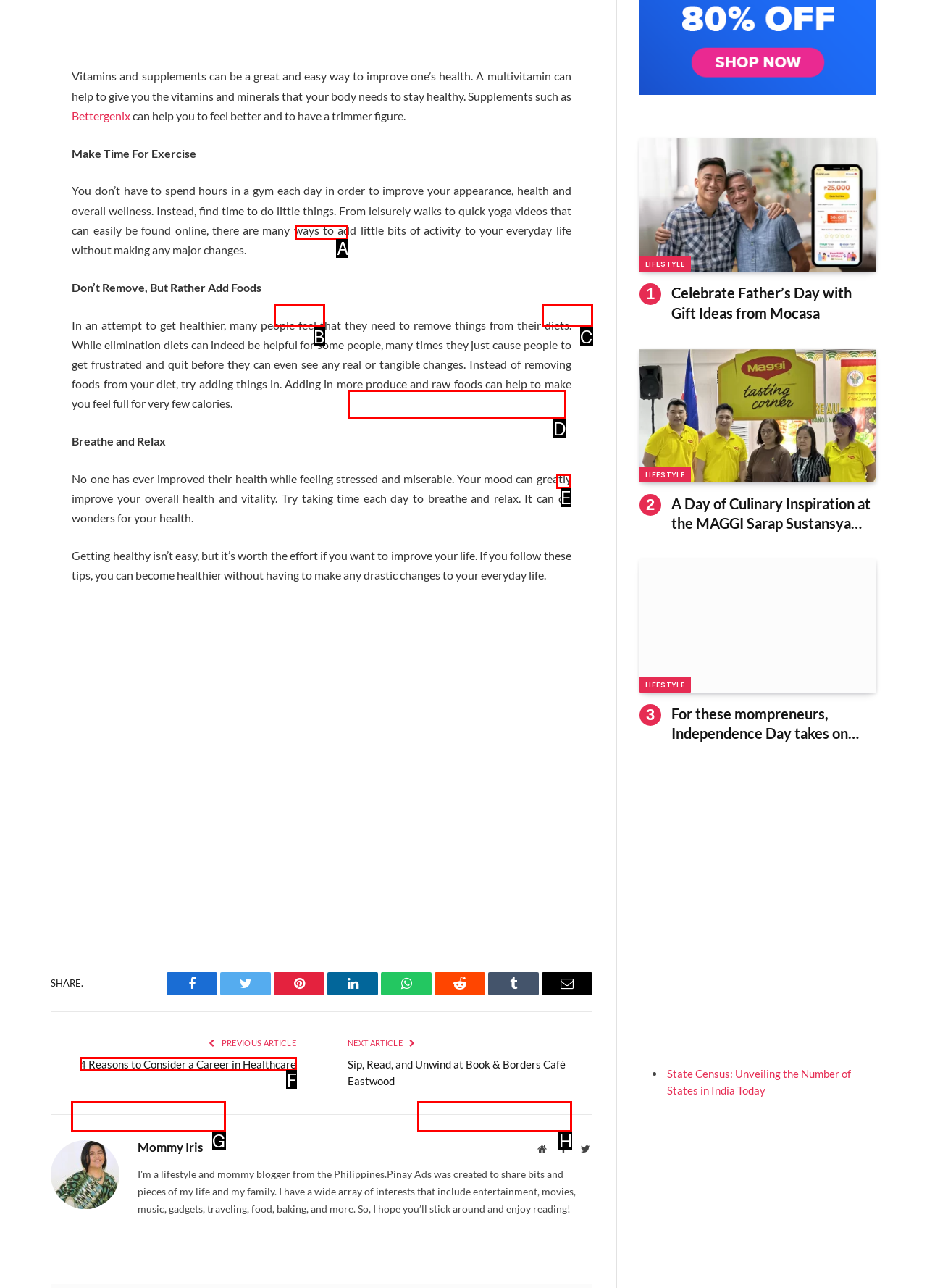Choose the HTML element that should be clicked to accomplish the task: View our terms and conditions. Answer with the letter of the chosen option.

None